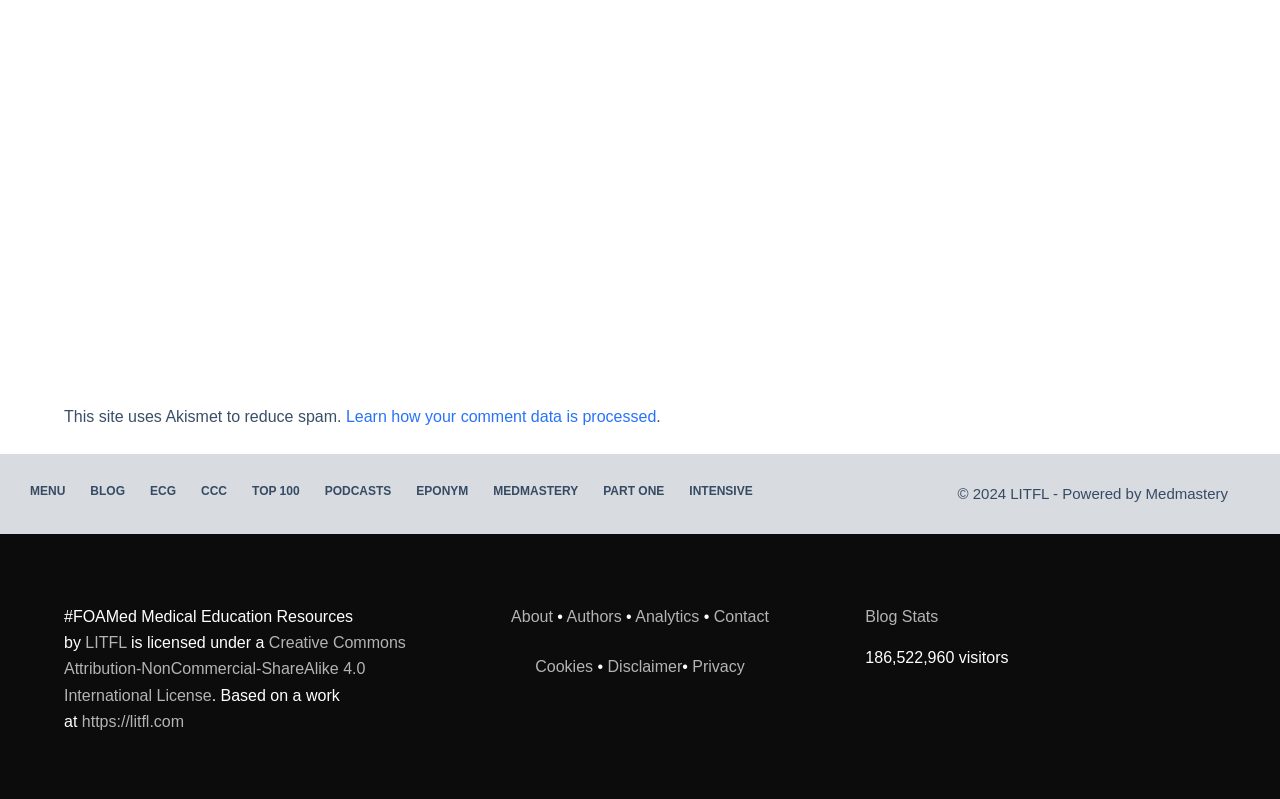What is the name of the license under which this website is licensed?
Using the information presented in the image, please offer a detailed response to the question.

I found the answer by looking at the bottom of the webpage, where it mentions the license under which the website is licensed.